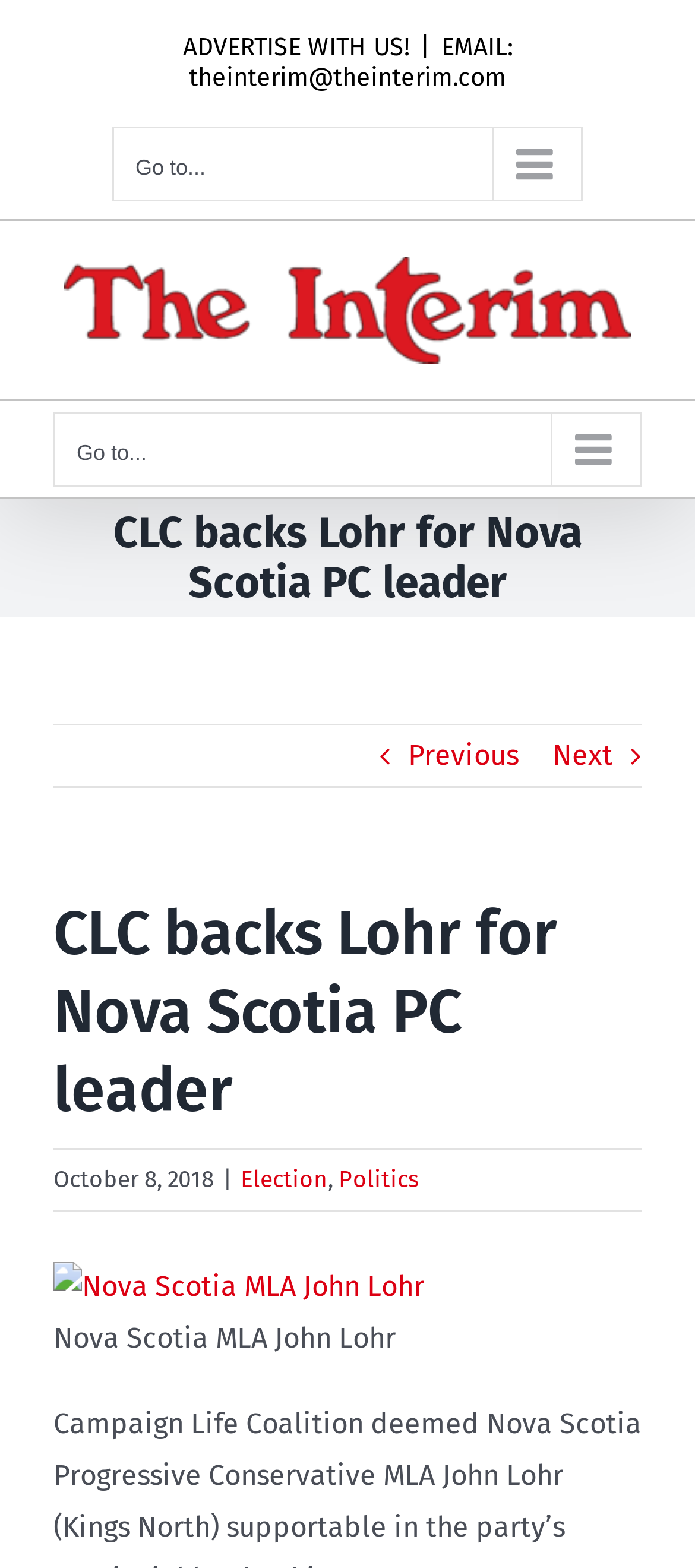Determine the bounding box coordinates of the clickable region to follow the instruction: "Click the 'Previous' button".

[0.587, 0.462, 0.746, 0.501]